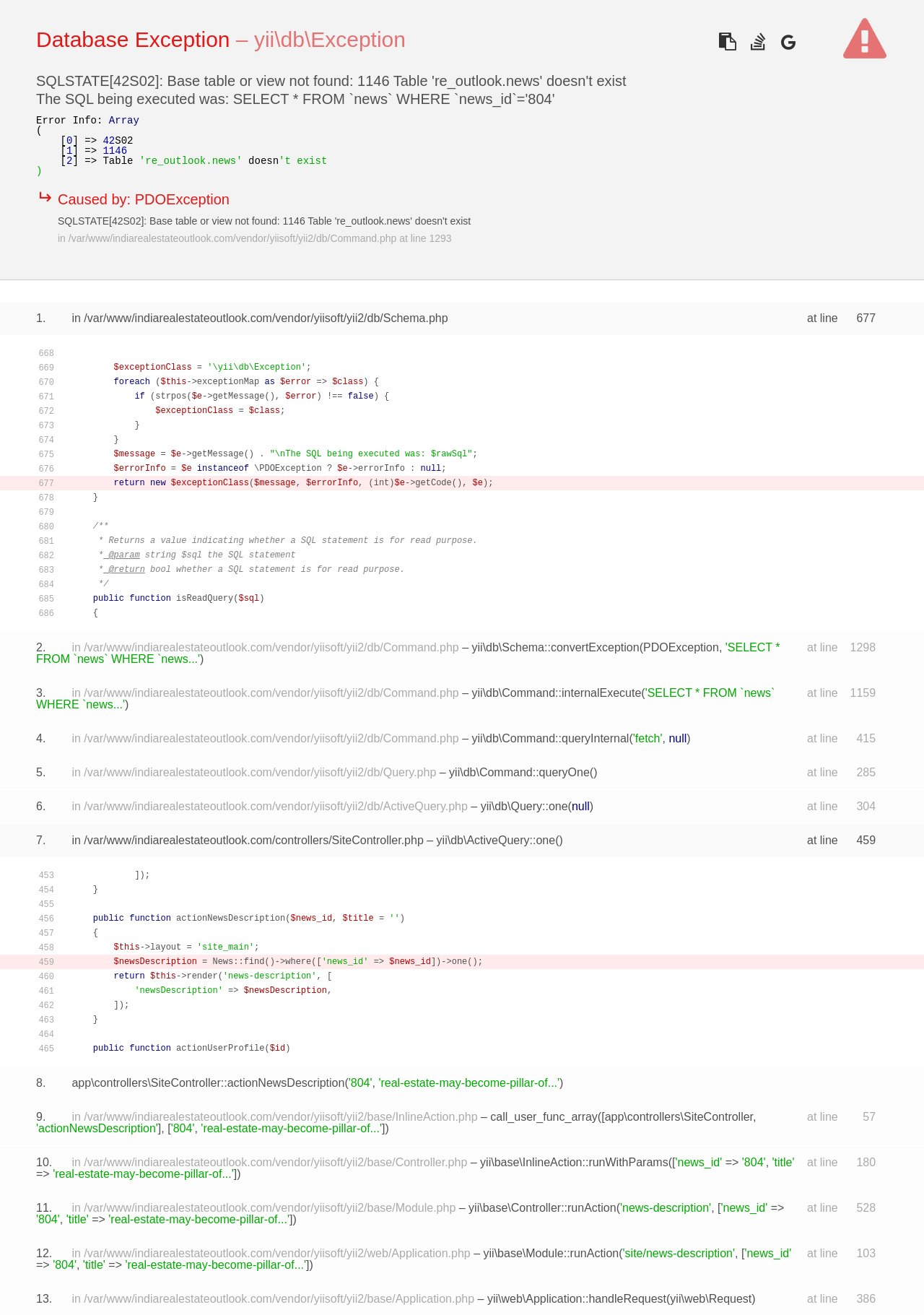Please determine the headline of the webpage and provide its content.

Database Exception – yii\db\Exception